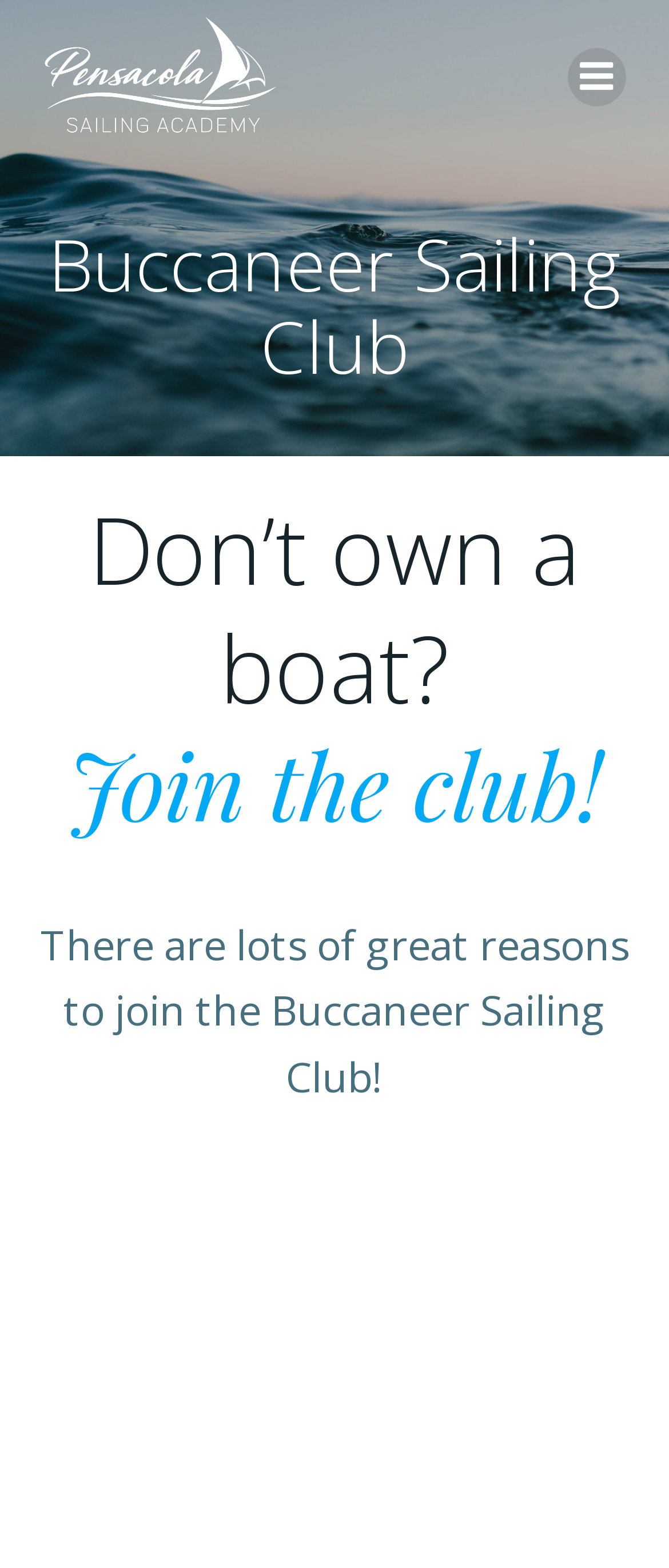Give the bounding box coordinates for the element described by: "title="Menu"".

[0.849, 0.031, 0.936, 0.068]